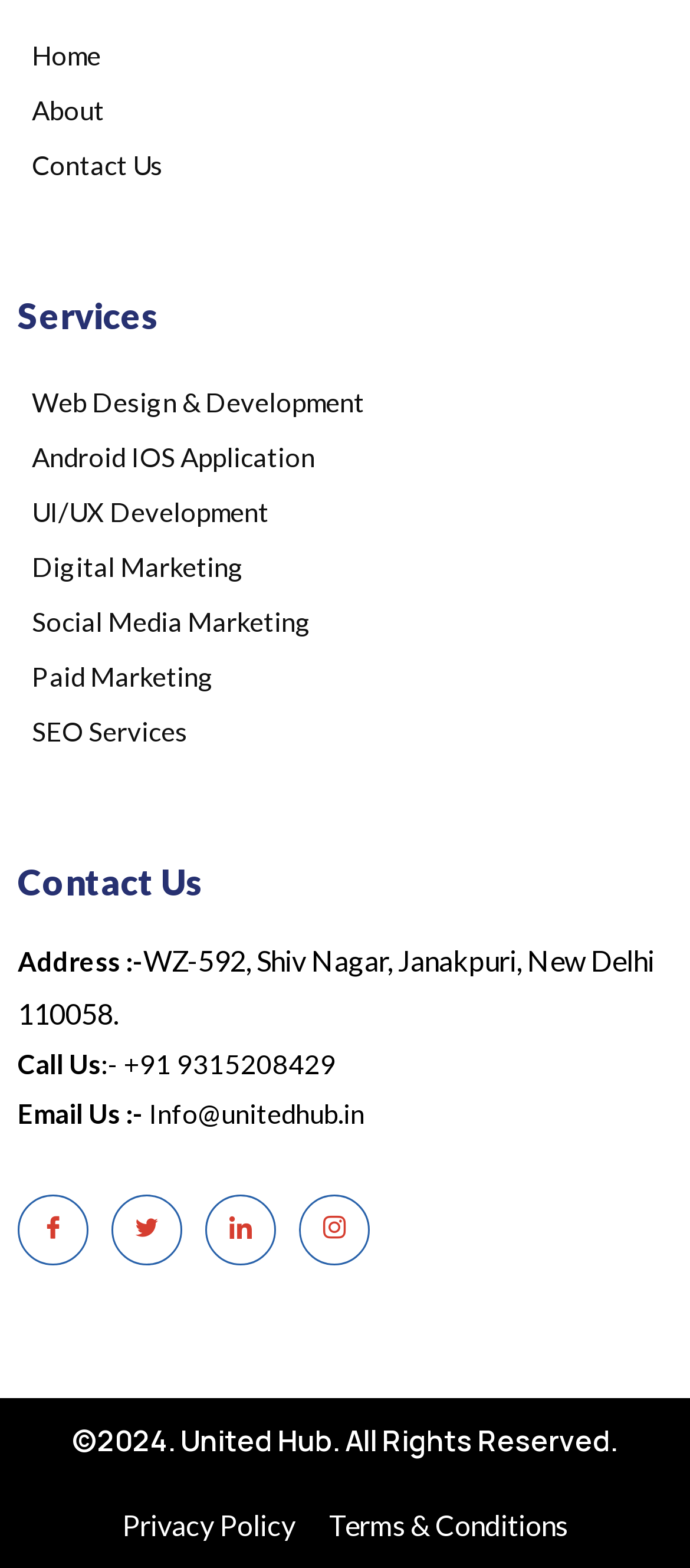Please locate the bounding box coordinates for the element that should be clicked to achieve the following instruction: "visit united hub's facebook page". Ensure the coordinates are given as four float numbers between 0 and 1, i.e., [left, top, right, bottom].

[0.026, 0.762, 0.128, 0.807]